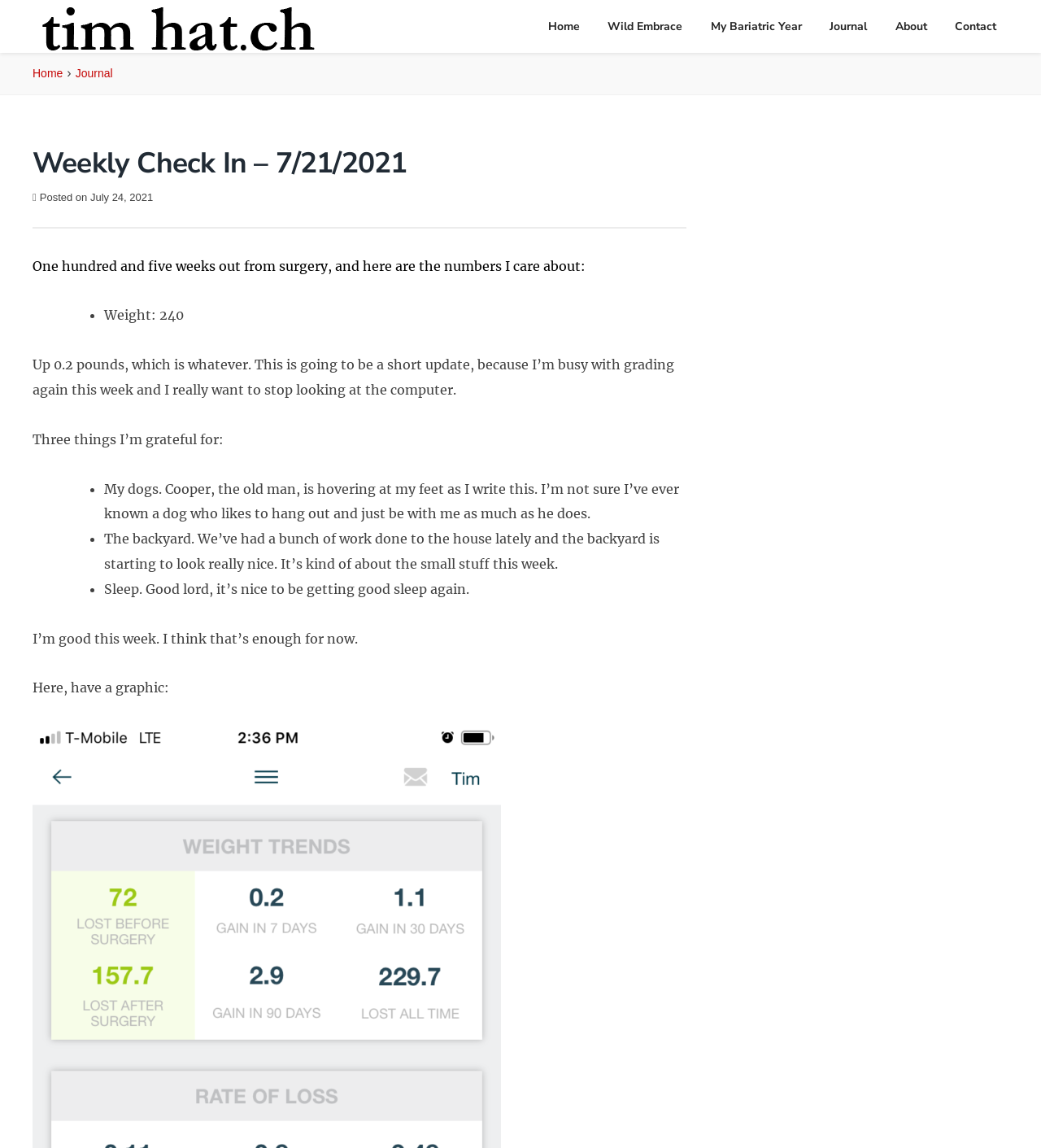Locate and extract the headline of this webpage.

Weekly Check In – 7/21/2021